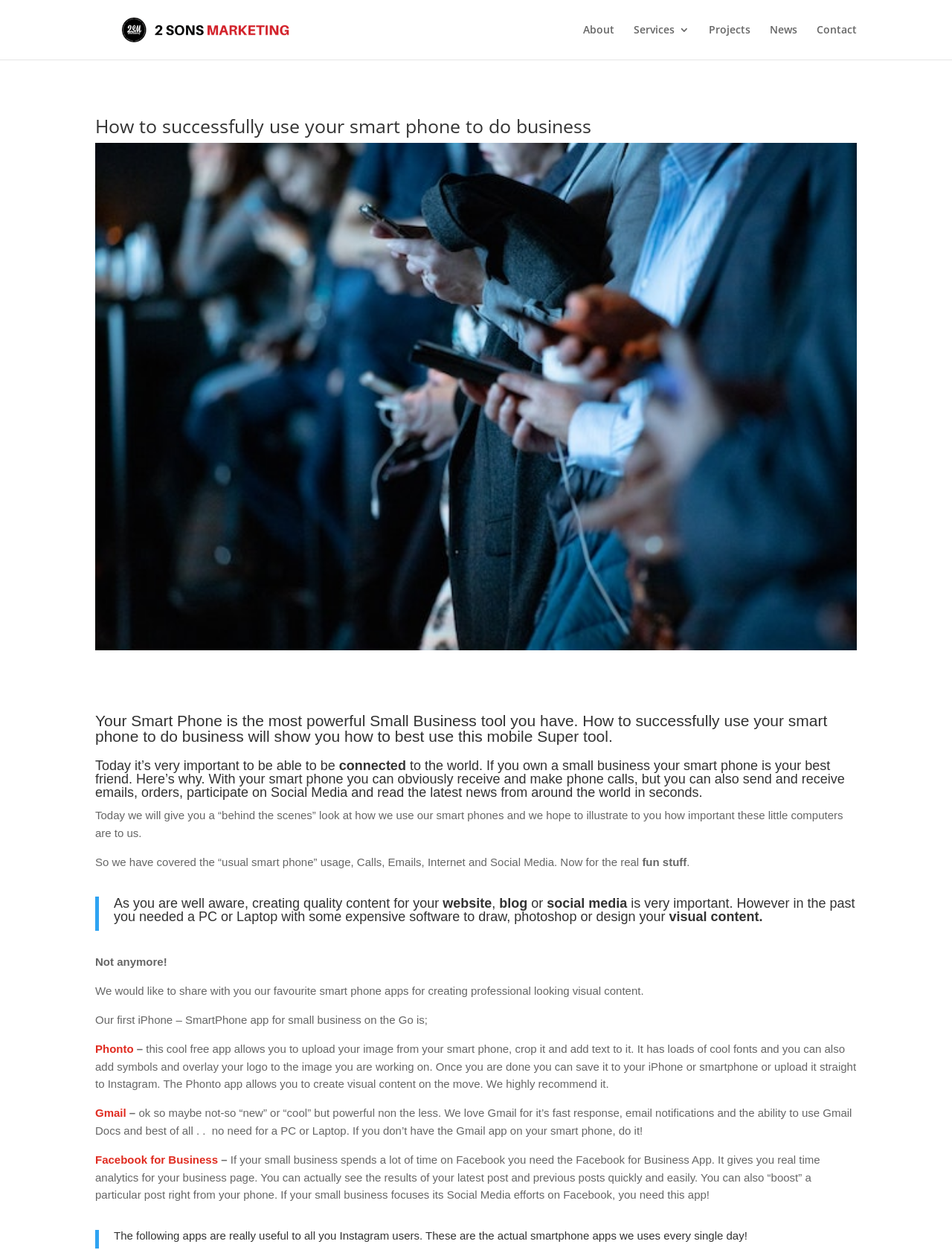Produce an extensive caption that describes everything on the webpage.

This webpage is about using smartphones for small business purposes, specifically highlighting the importance of smartphones as a powerful tool for business owners. At the top of the page, there is a logo and a navigation menu with links to "About", "Services 3", "Projects", "News", and "Contact". 

Below the navigation menu, there is a large heading that reads "How to successfully use your smart phone to do business" followed by a descriptive paragraph. The paragraph explains that smartphones are essential for small business owners, allowing them to receive and make phone calls, send and receive emails, participate in social media, and read news from around the world.

The main content of the page is divided into sections, each discussing a specific aspect of using smartphones for business. The first section talks about the usual smartphone usage, such as calls, emails, internet, and social media. The second section delves into more advanced uses, such as creating quality content for websites, blogs, or social media using smartphone apps.

There are several blocks of text and headings that discuss specific smartphone apps, including Phonto, Gmail, Facebook for Business, and others. These apps are recommended for creating professional-looking visual content, managing emails, and analyzing social media performance. The text provides a brief description of each app and its benefits for small business owners.

Throughout the page, there are several images, including a logo at the top and a large image below the heading. The images are not explicitly described, but they likely relate to the content of the page. Overall, the webpage provides informative content and recommendations for small business owners looking to utilize their smartphones more effectively.